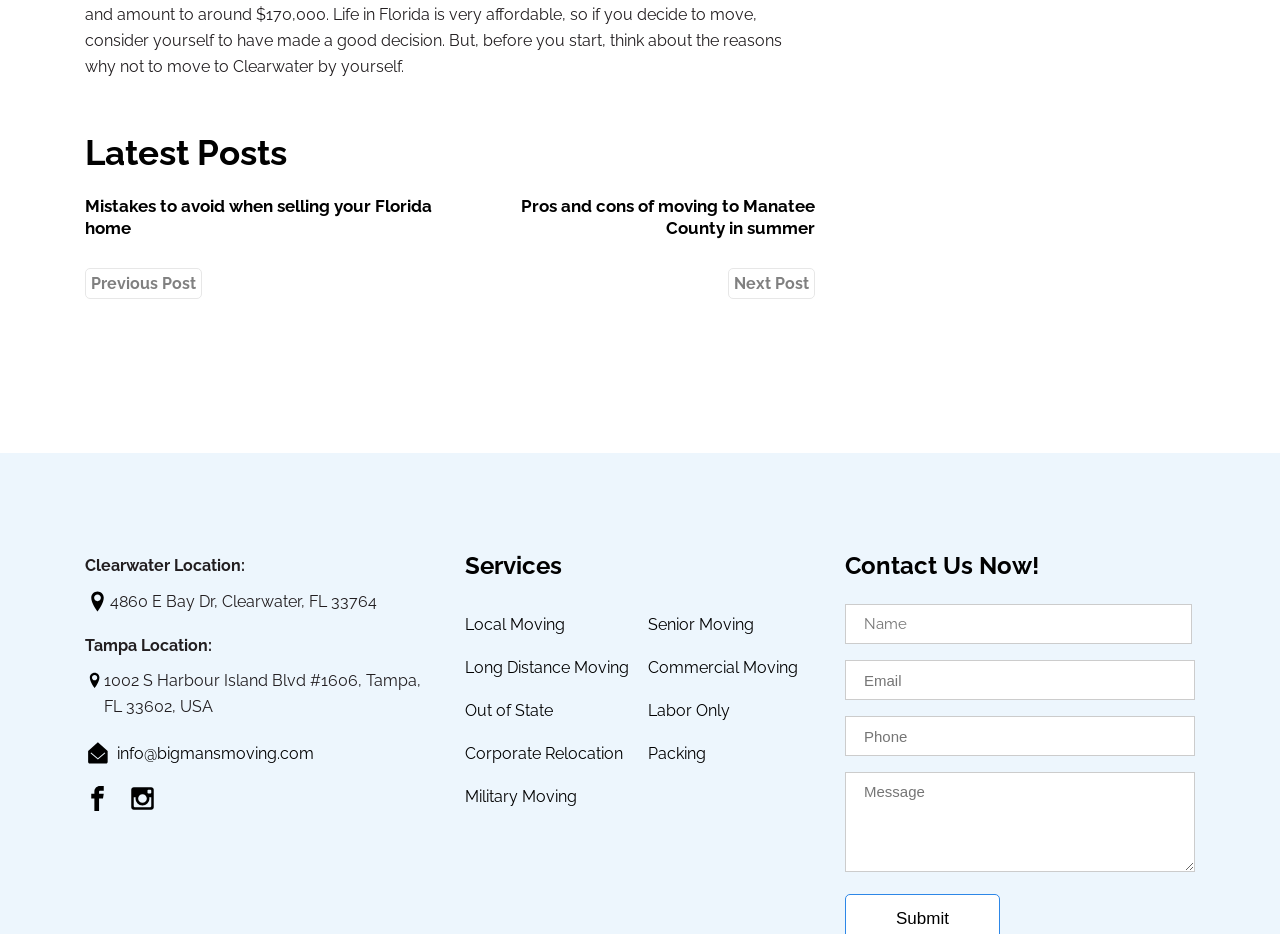What is the phone number for Tampa location?
Provide an in-depth answer to the question, covering all aspects.

I searched the webpage for a phone number related to the Tampa location, but I couldn't find one. The webpage only provides addresses for the Clearwater and Tampa locations.